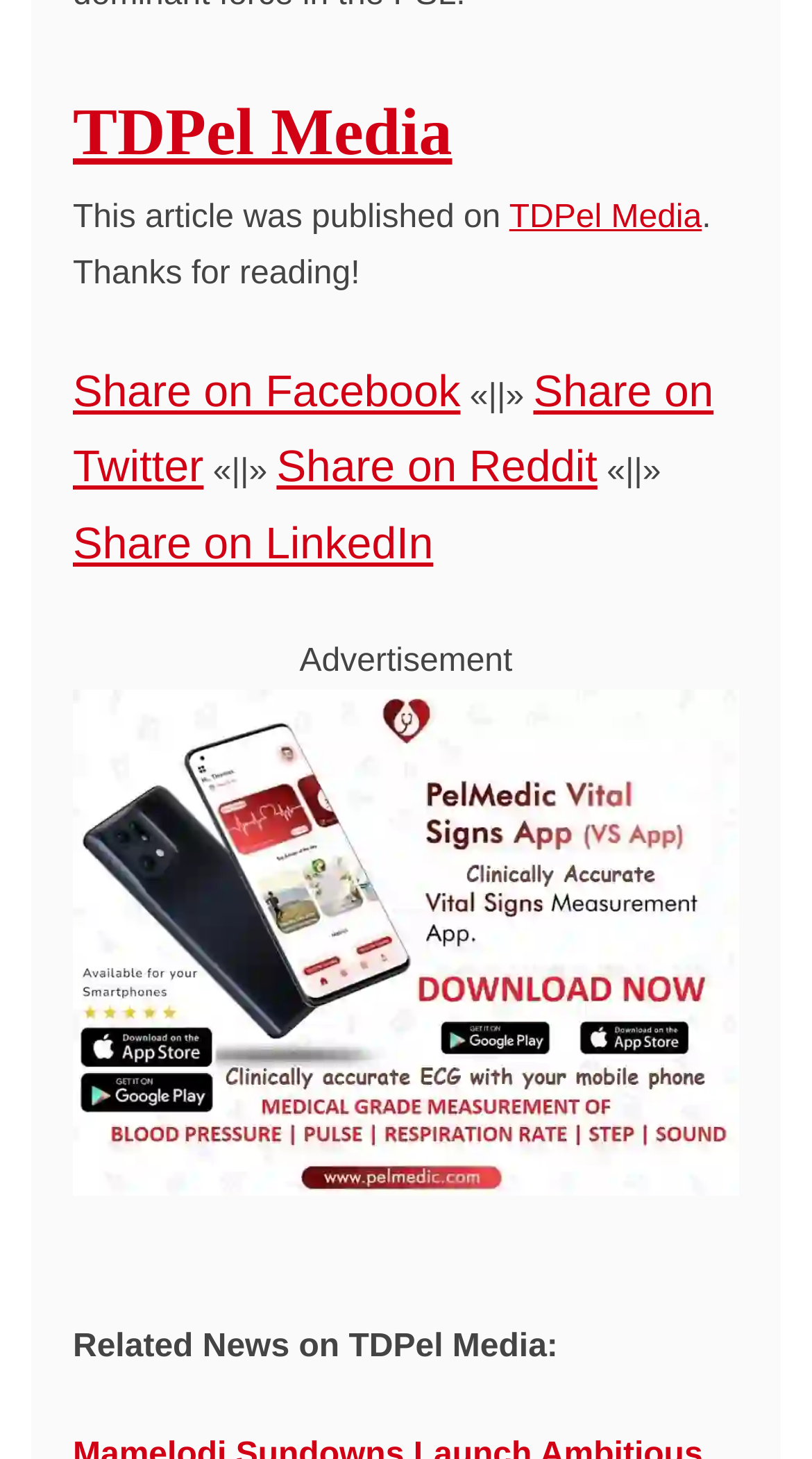What is the name of the media outlet?
Provide a detailed and extensive answer to the question.

The name of the media outlet can be found in the heading element at the top of the webpage, which reads 'TDPel Media'. This is also confirmed by the link element with the same text.